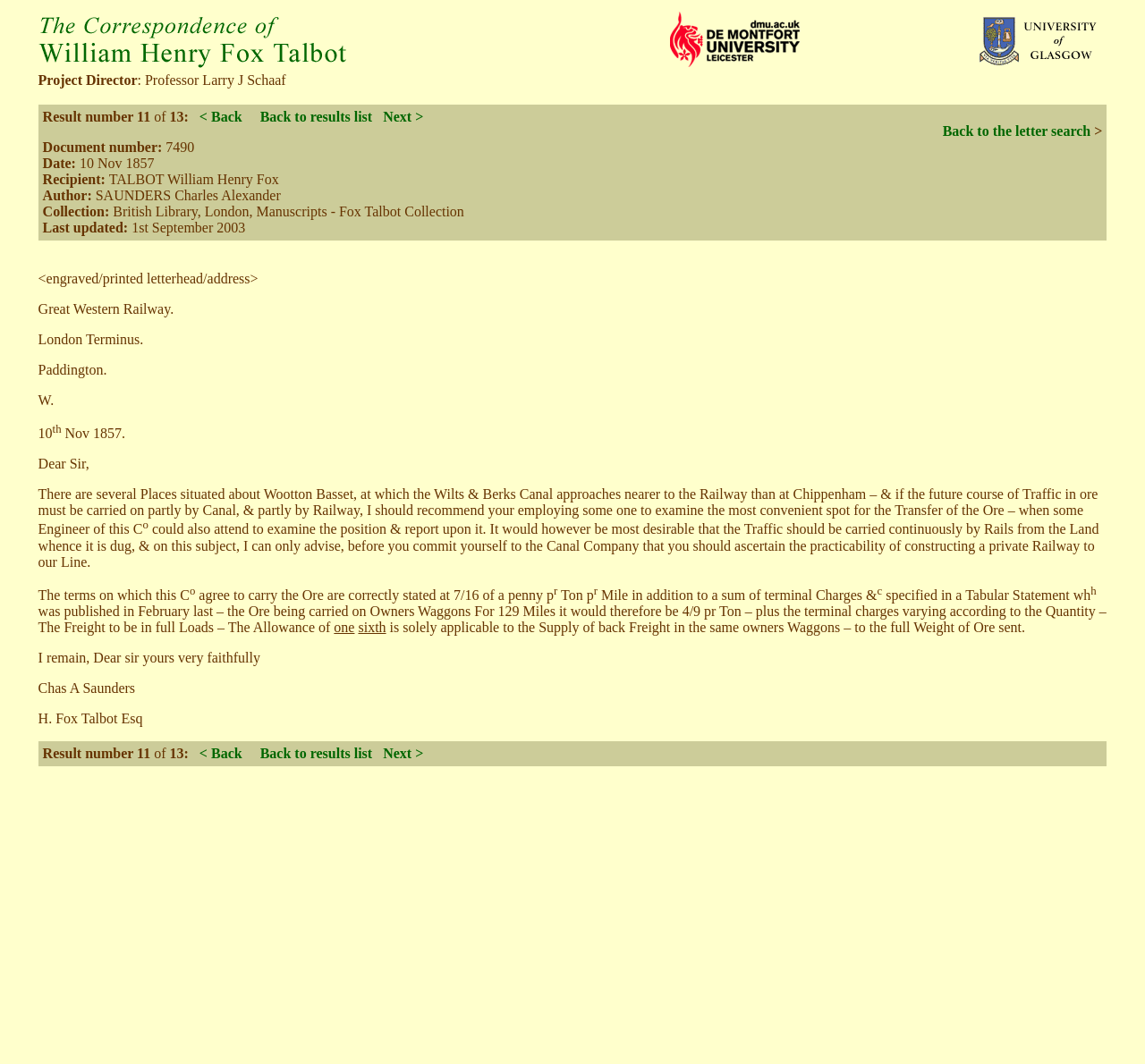Determine the bounding box coordinates for the element that should be clicked to follow this instruction: "Click the link to Glasgow University home page". The coordinates should be given as four float numbers between 0 and 1, in the format [left, top, right, bottom].

[0.756, 0.009, 0.967, 0.068]